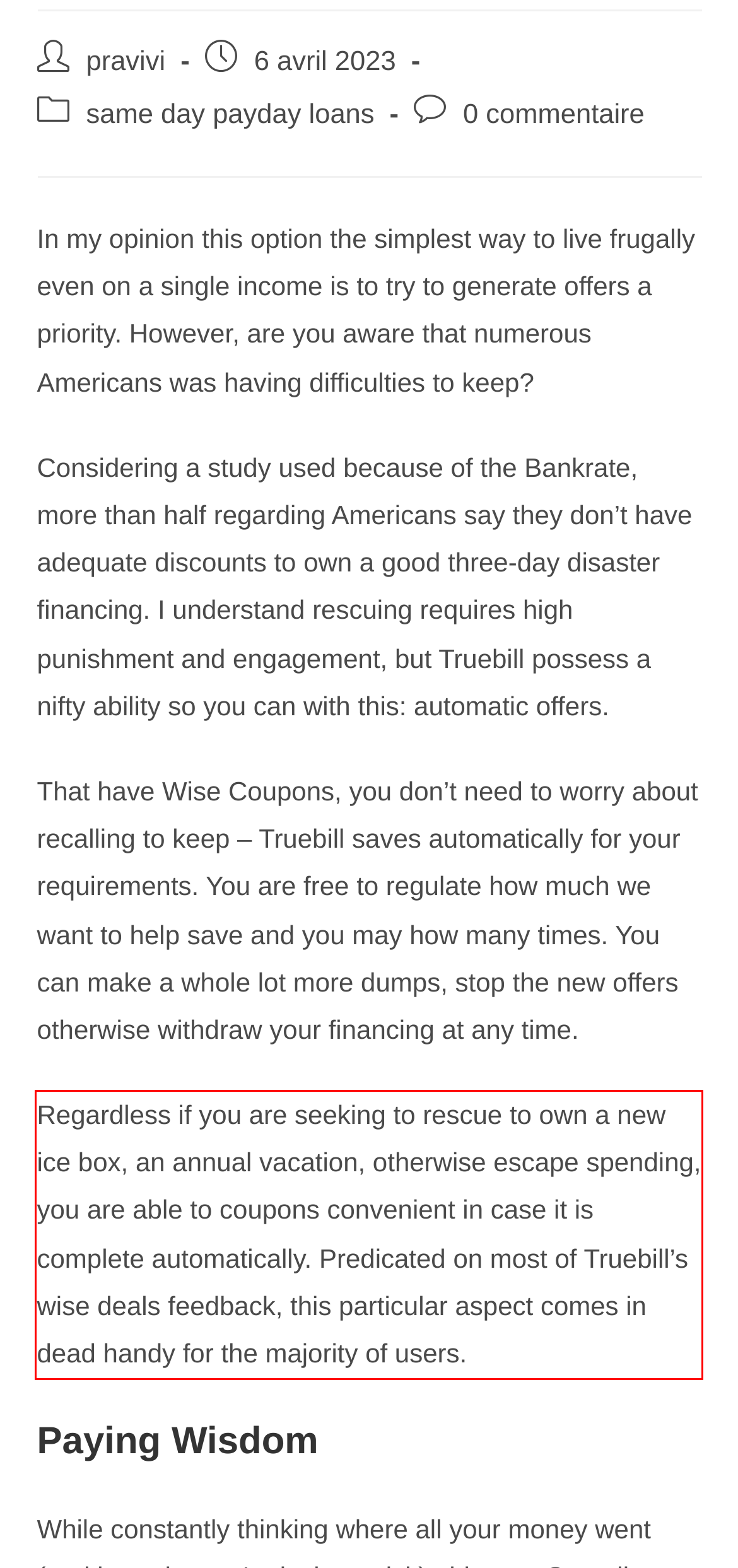Please take the screenshot of the webpage, find the red bounding box, and generate the text content that is within this red bounding box.

Regardless if you are seeking to rescue to own a new ice box, an annual vacation, otherwise escape spending, you are able to coupons convenient in case it is complete automatically. Predicated on most of Truebill’s wise deals feedback, this particular aspect comes in dead handy for the majority of users.